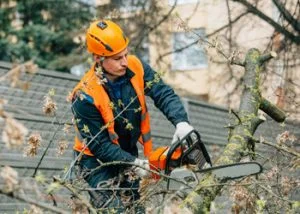Give an elaborate caption for the image.

The image depicts a professional arborist engaged in tree maintenance, emphasizing safety and expertise in their approach. Wearing a bright orange safety vest and a protective helmet, the worker demonstrates best practices while using a chainsaw to manage tree branches. The background suggests they are operating on a roof or elevated platform, highlighting the importance of securing trees, especially before a storm. This visual aligns with the message about the crucial role of professional services in maintaining tree safety and health, ensuring they remain resilient against harsh weather conditions. Such proactive measures are essential for protecting both the trees and the surrounding property.